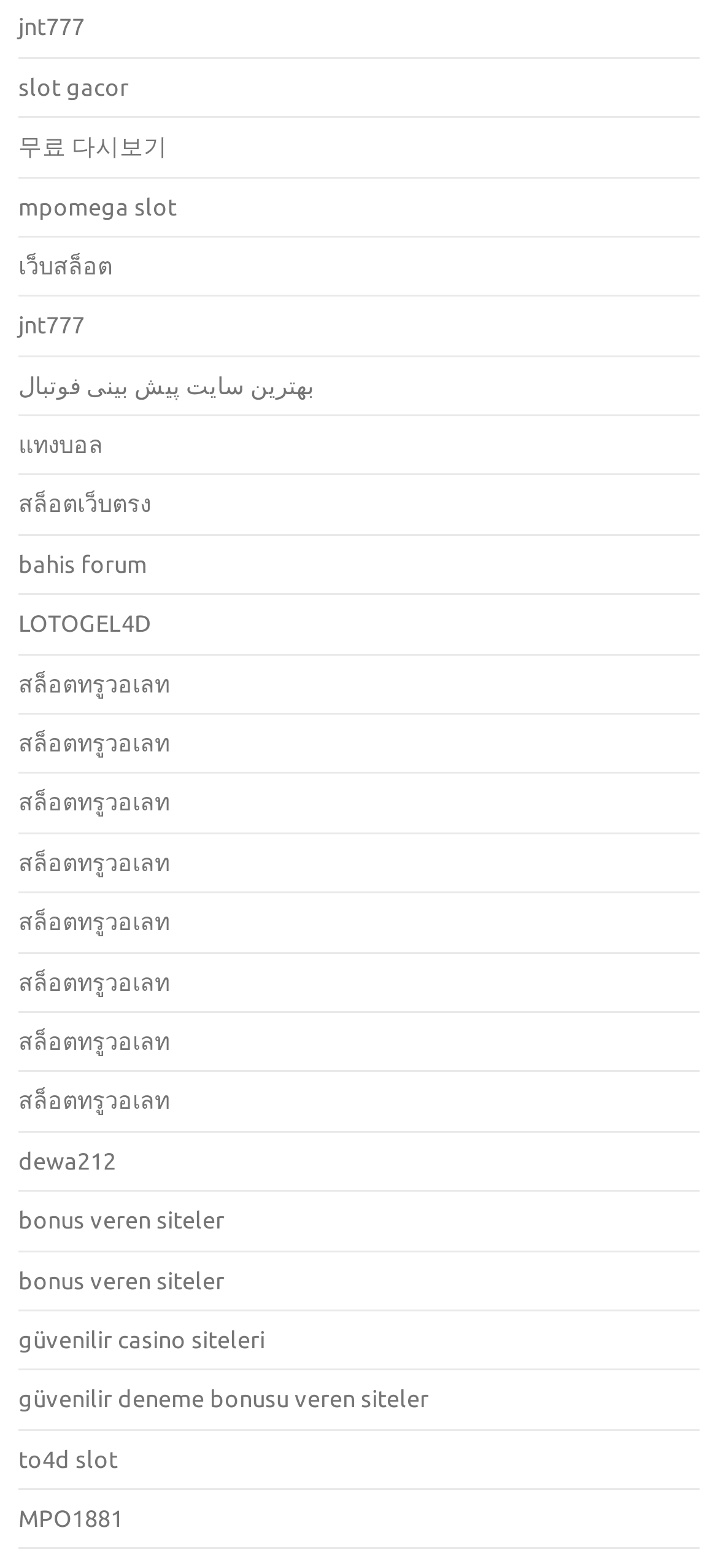Please specify the bounding box coordinates of the clickable section necessary to execute the following command: "visit jnt777 website".

[0.026, 0.009, 0.118, 0.025]